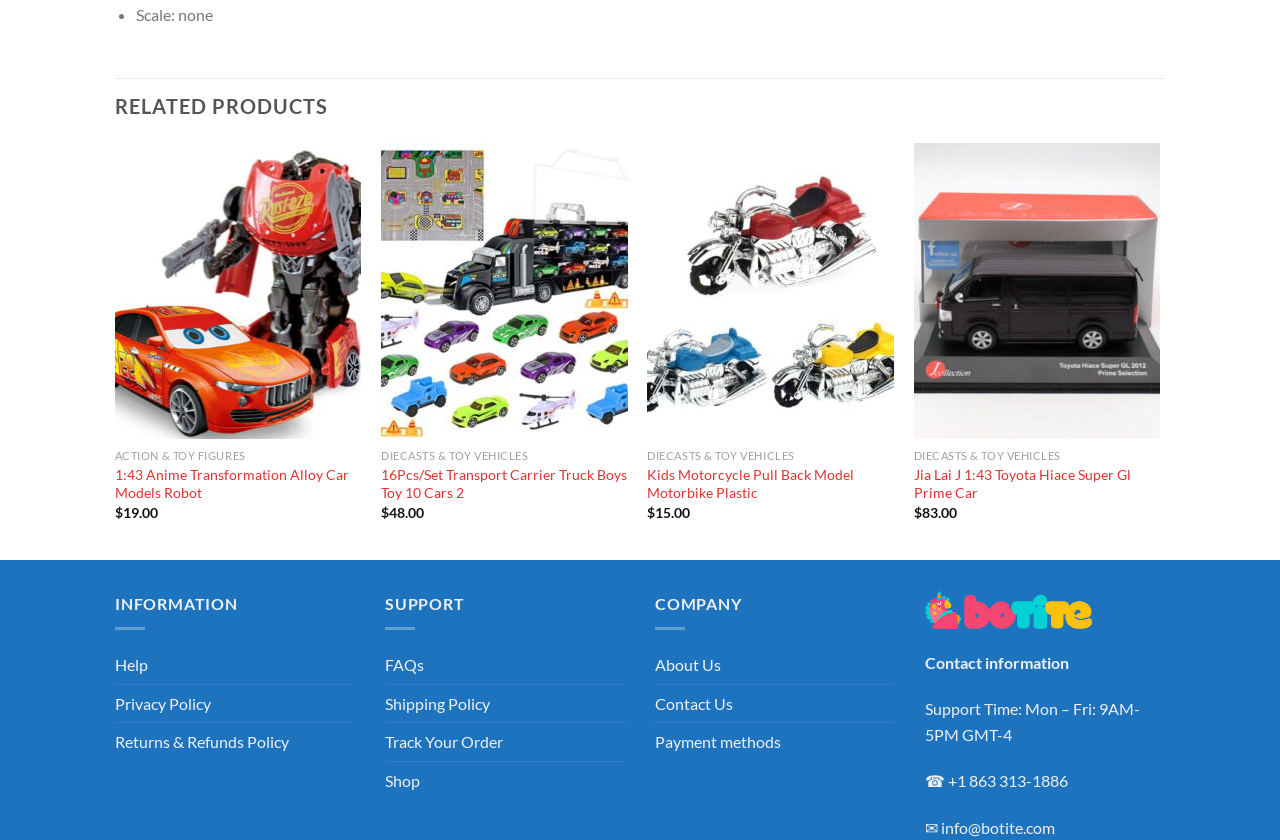Please look at the image and answer the question with a detailed explanation: What is the support time mentioned on the webpage?

I found the support time by looking at the text 'Support Time: Mon – Fri: 9AM-5PM GMT-4' which is located in the contact information section.